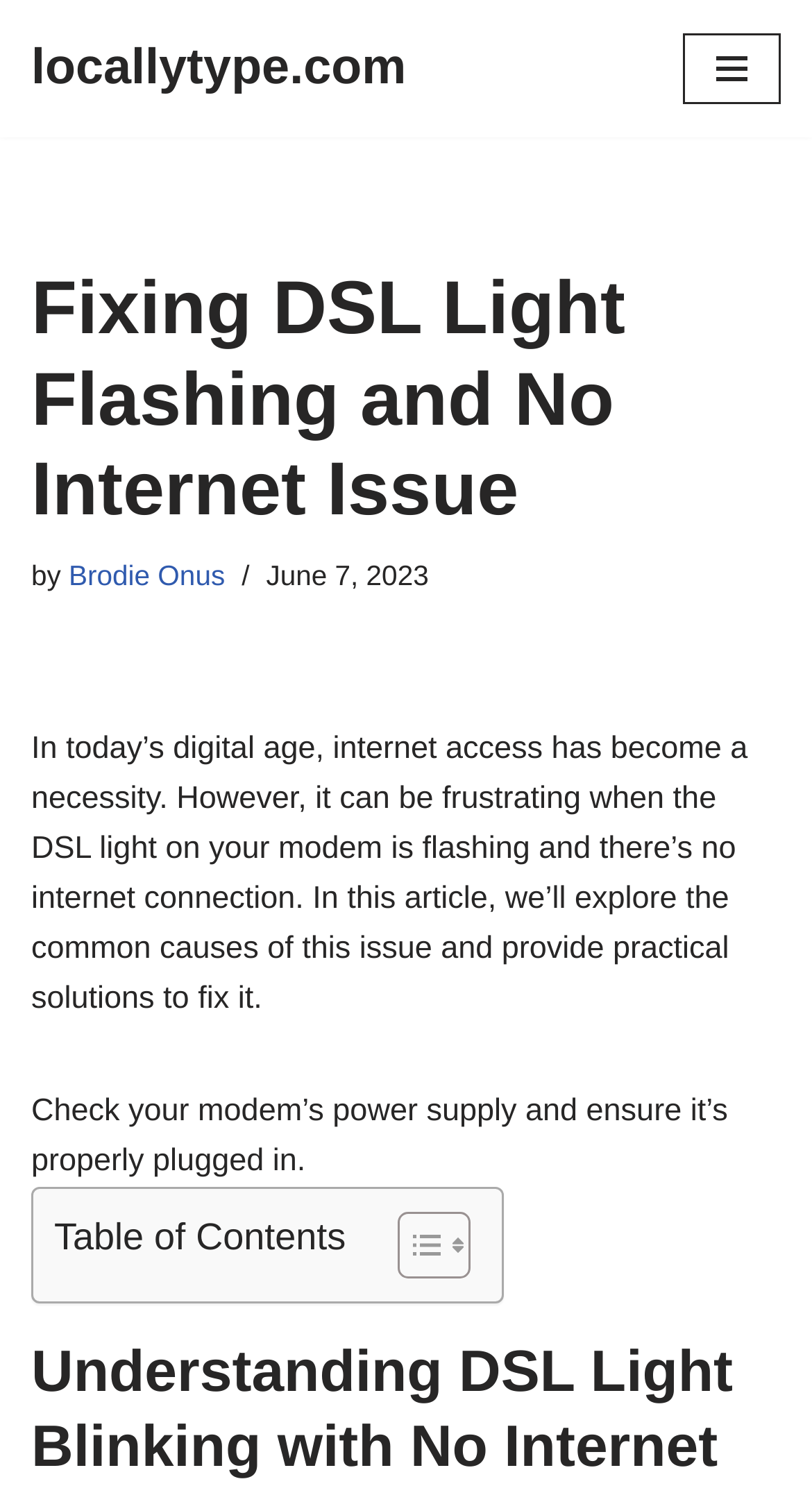Answer succinctly with a single word or phrase:
What is the purpose of the article?

To fix DSL light flashing and no internet issue